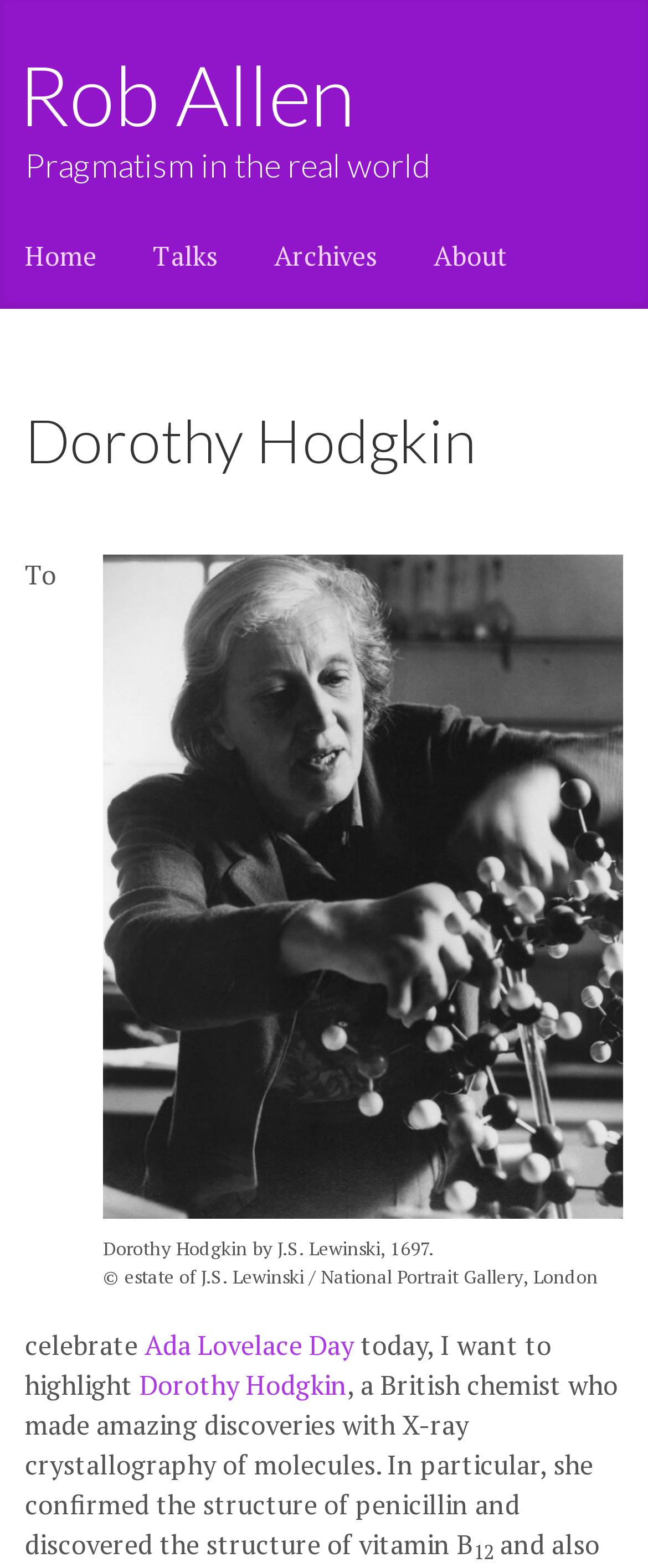Identify the bounding box coordinates of the element to click to follow this instruction: 'Click on the Terms of Service link'. Ensure the coordinates are four float values between 0 and 1, provided as [left, top, right, bottom].

None